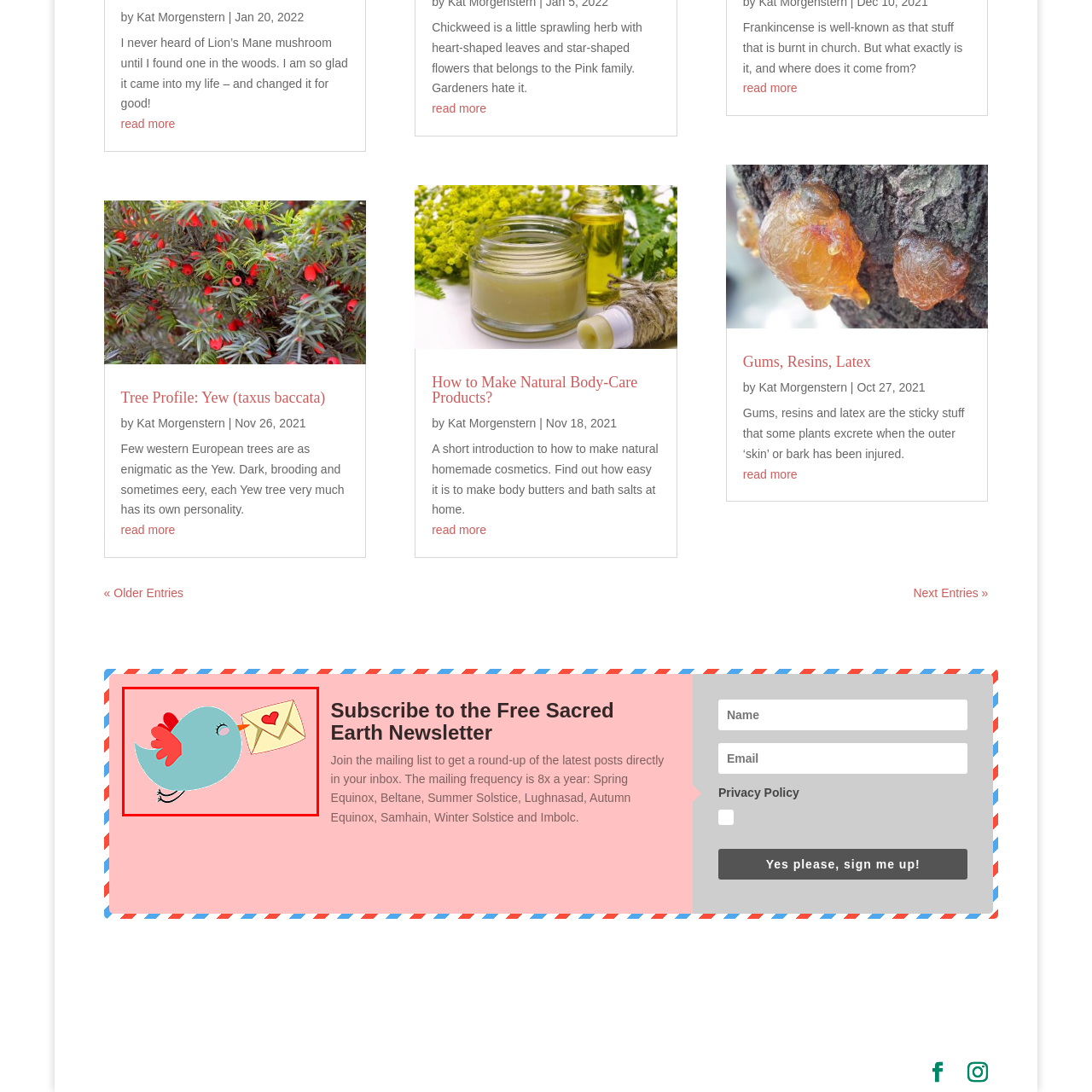Check the picture within the red bounding box and provide a brief answer using one word or phrase: What is the bird holding in its beak?

a small envelope